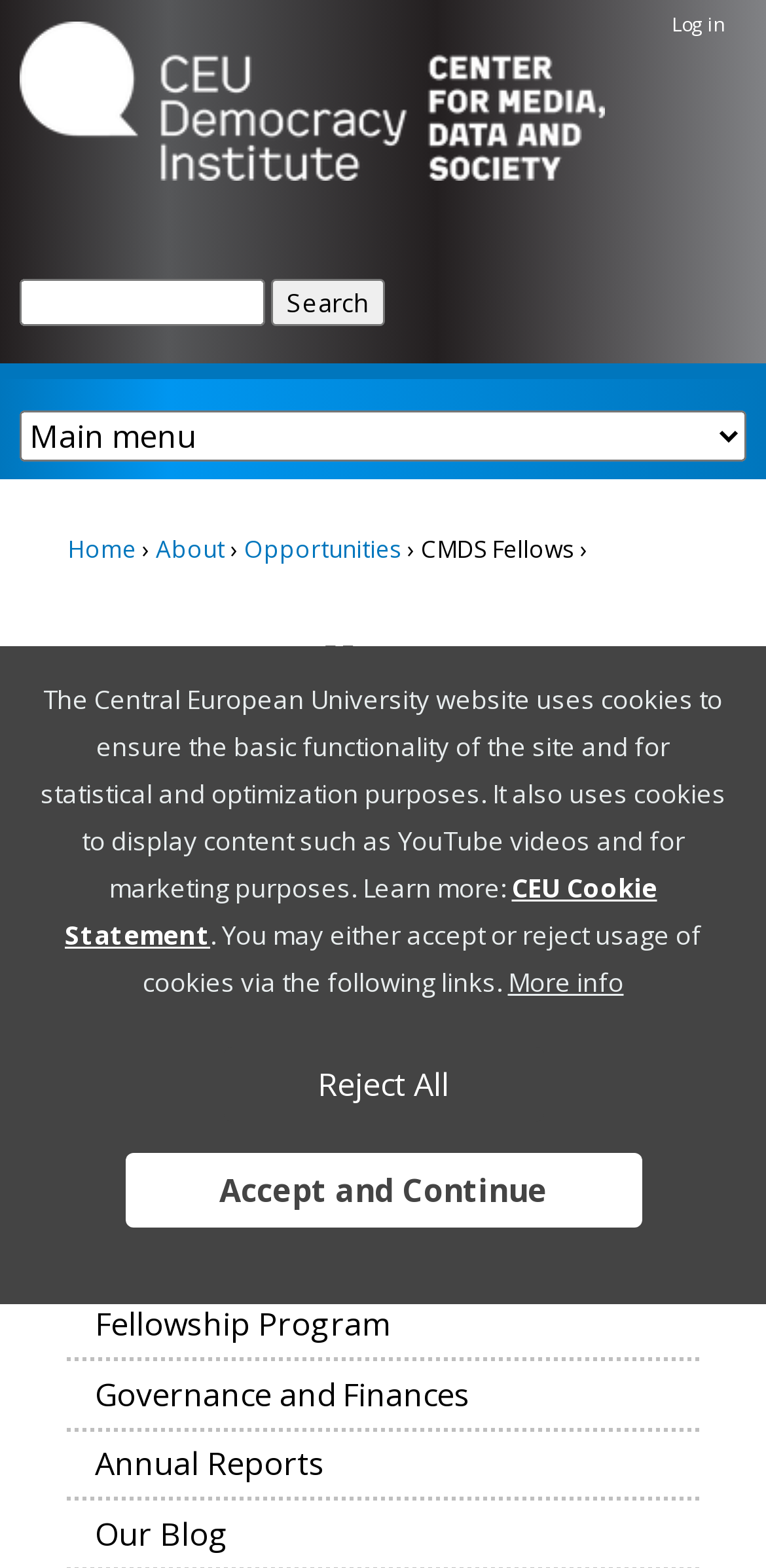Use a single word or phrase to answer this question: 
What is the name of the organization?

CMDS